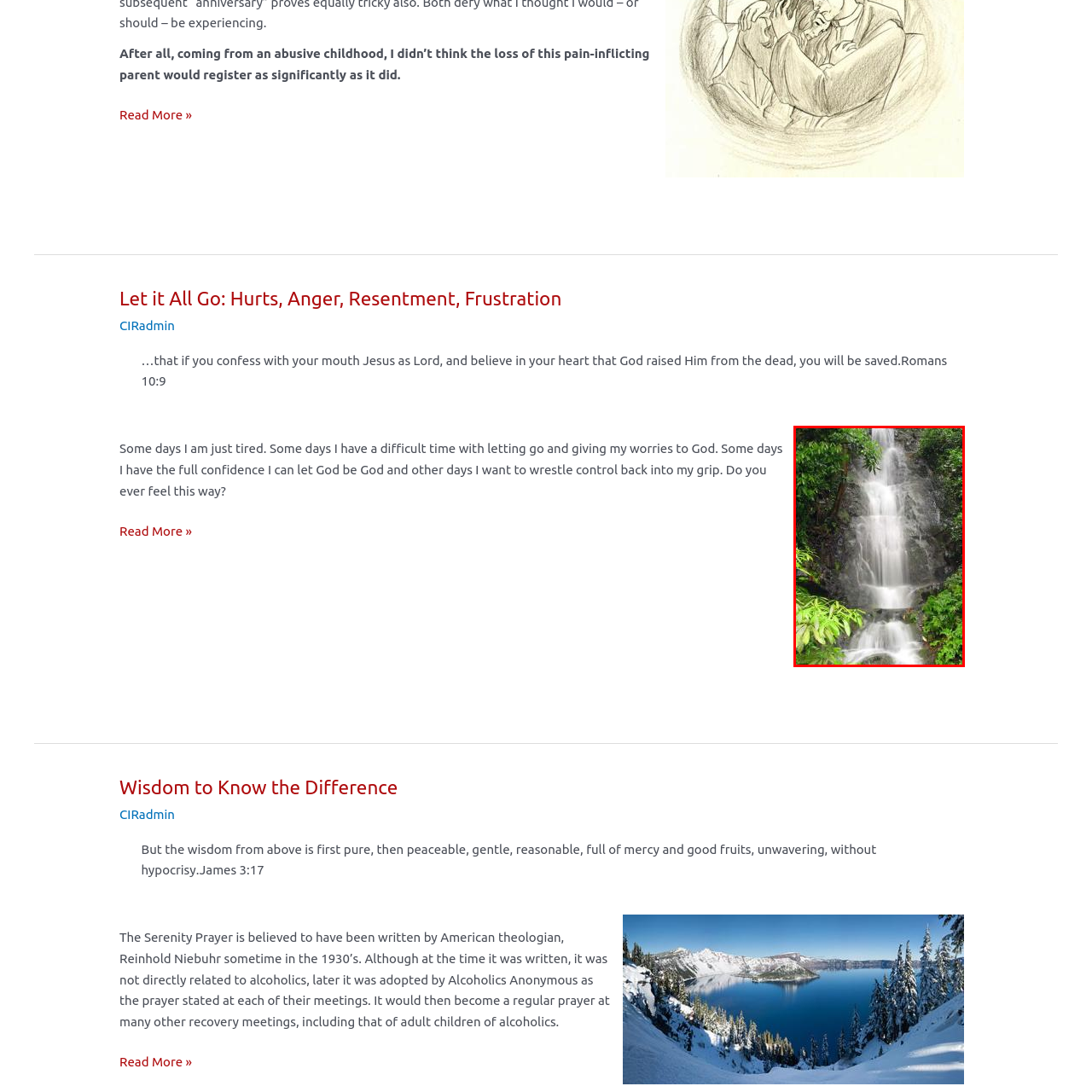Is the scene depicted in the image peaceful?  
Carefully review the image highlighted by the red outline and respond with a comprehensive answer based on the image's content.

The caption describes the scene as 'serene', 'tranquil', and evoking a sense of 'peace and reflection', which all suggest a peaceful atmosphere.